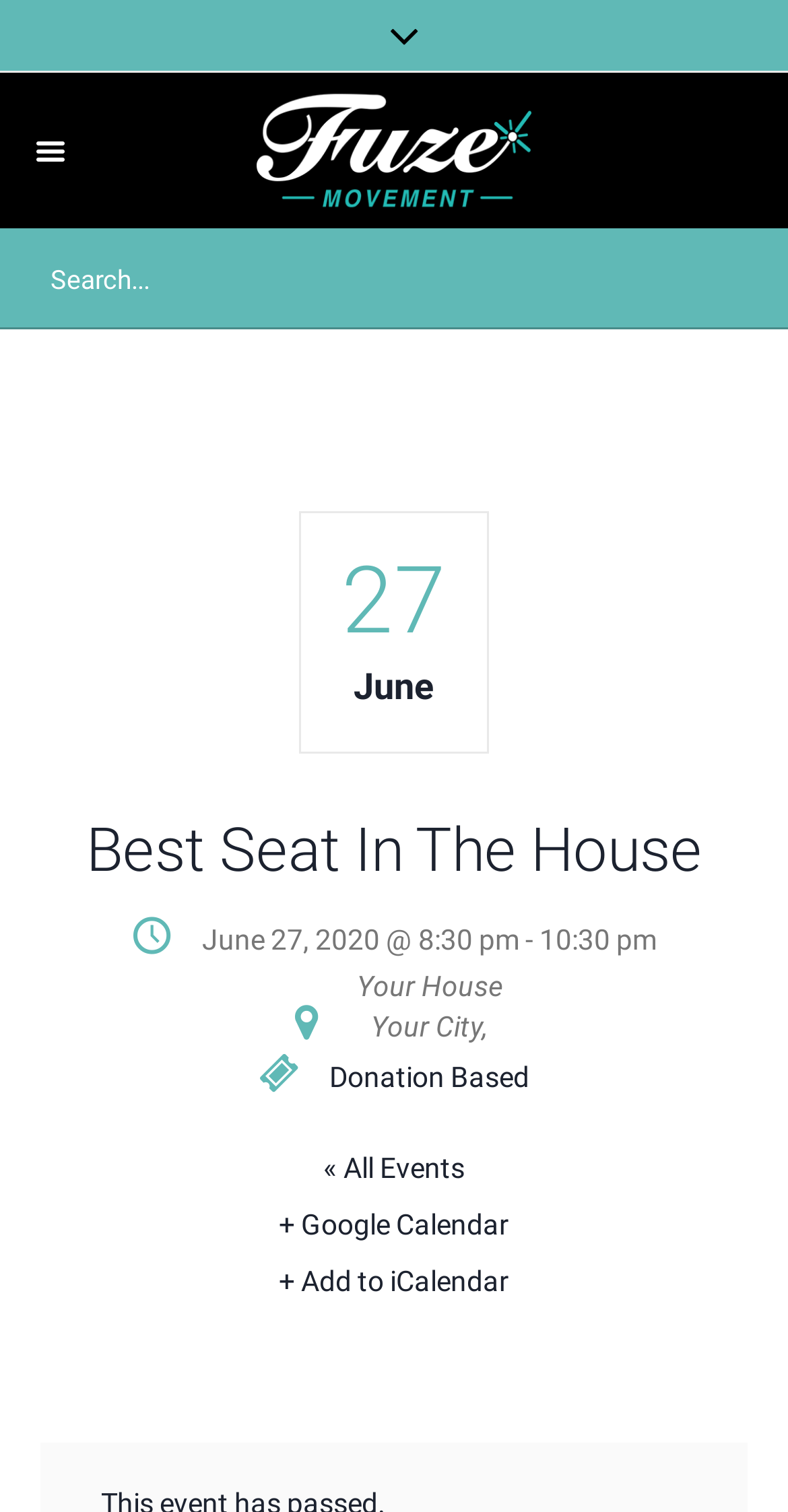Extract the primary heading text from the webpage.

Best Seat In The House